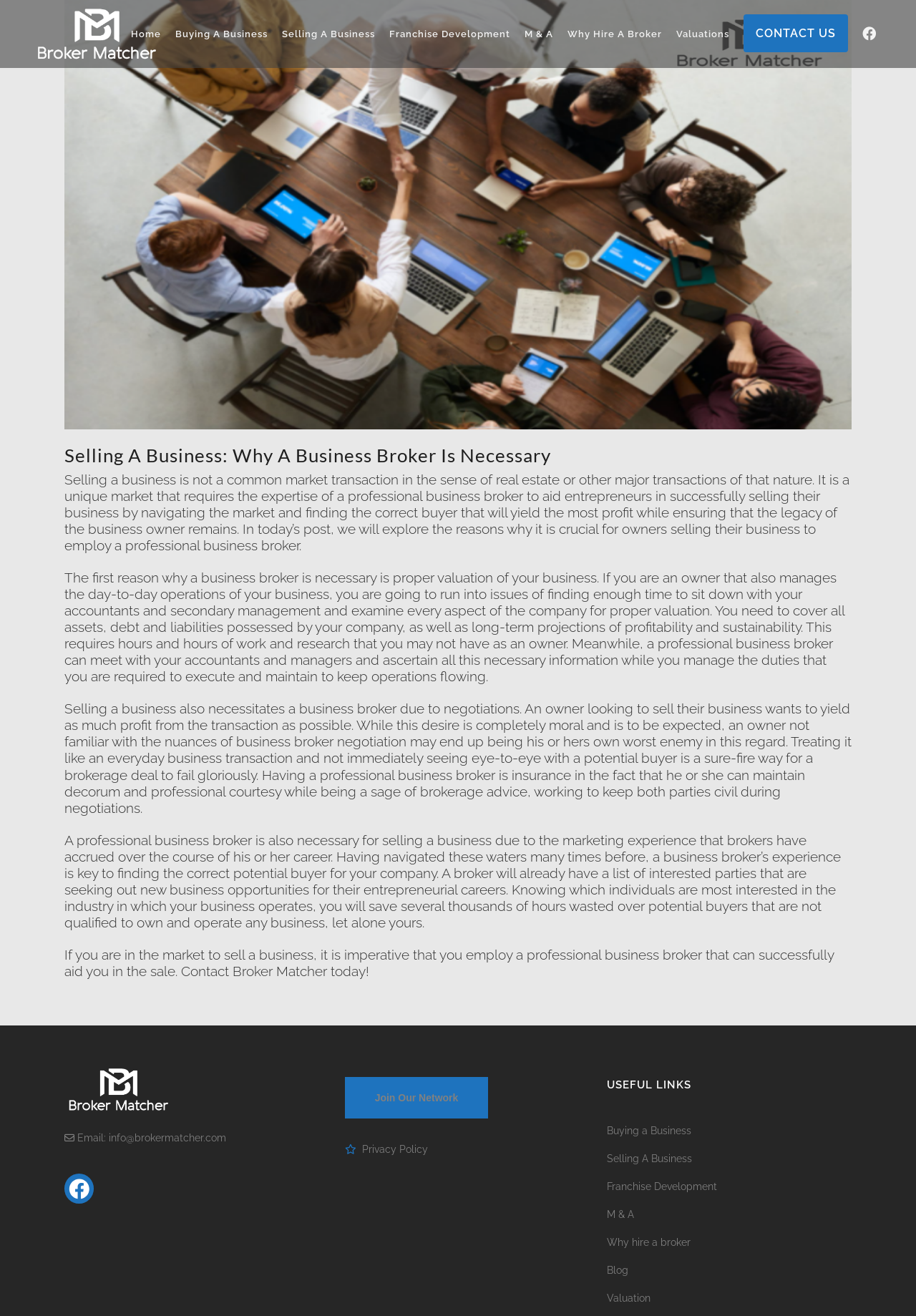Please determine the bounding box coordinates of the element's region to click in order to carry out the following instruction: "Click on the 'CONTACT US' link". The coordinates should be four float numbers between 0 and 1, i.e., [left, top, right, bottom].

[0.804, 0.0, 0.934, 0.052]